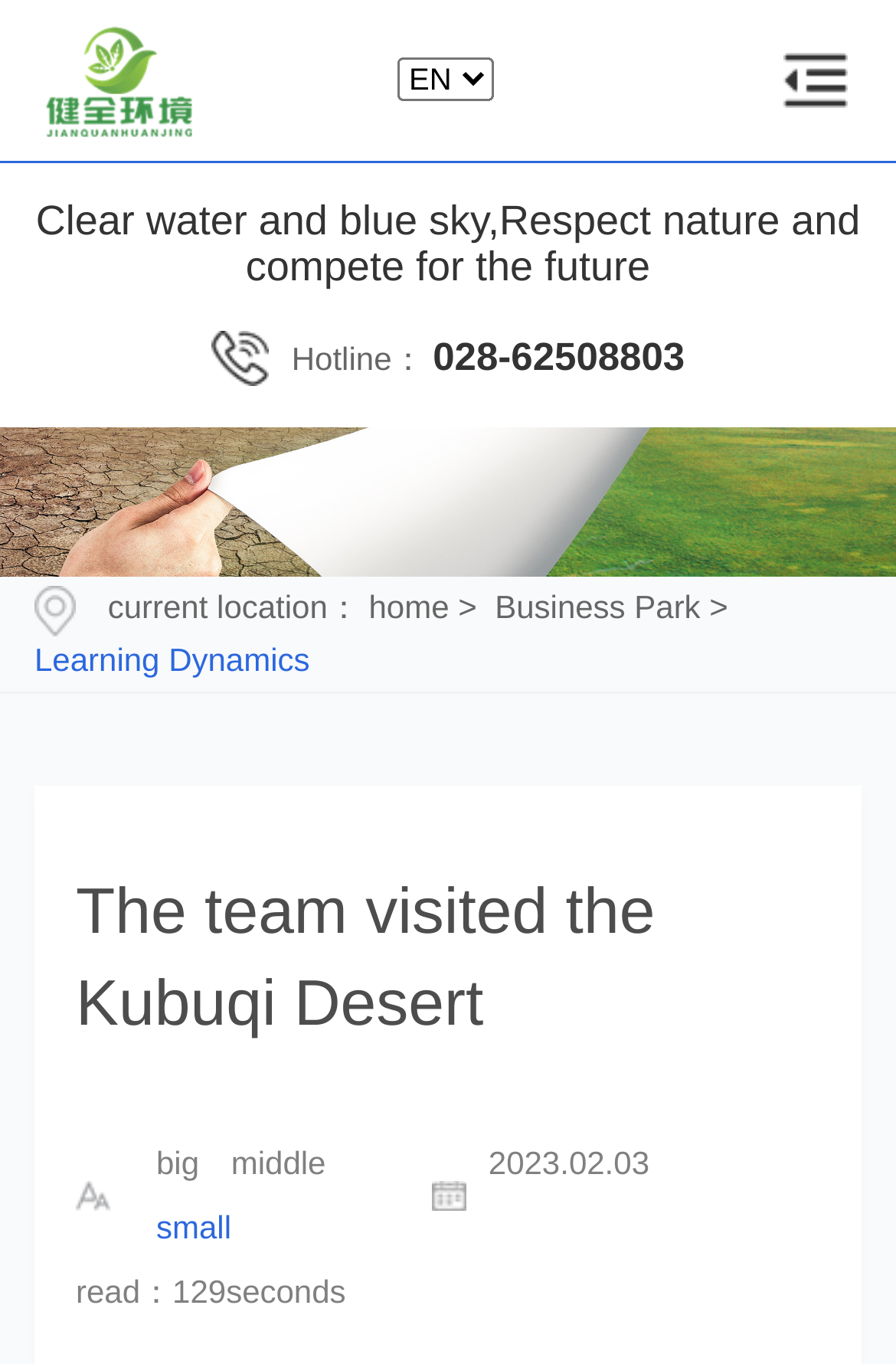What is the current location?
Based on the screenshot, provide a one-word or short-phrase response.

home